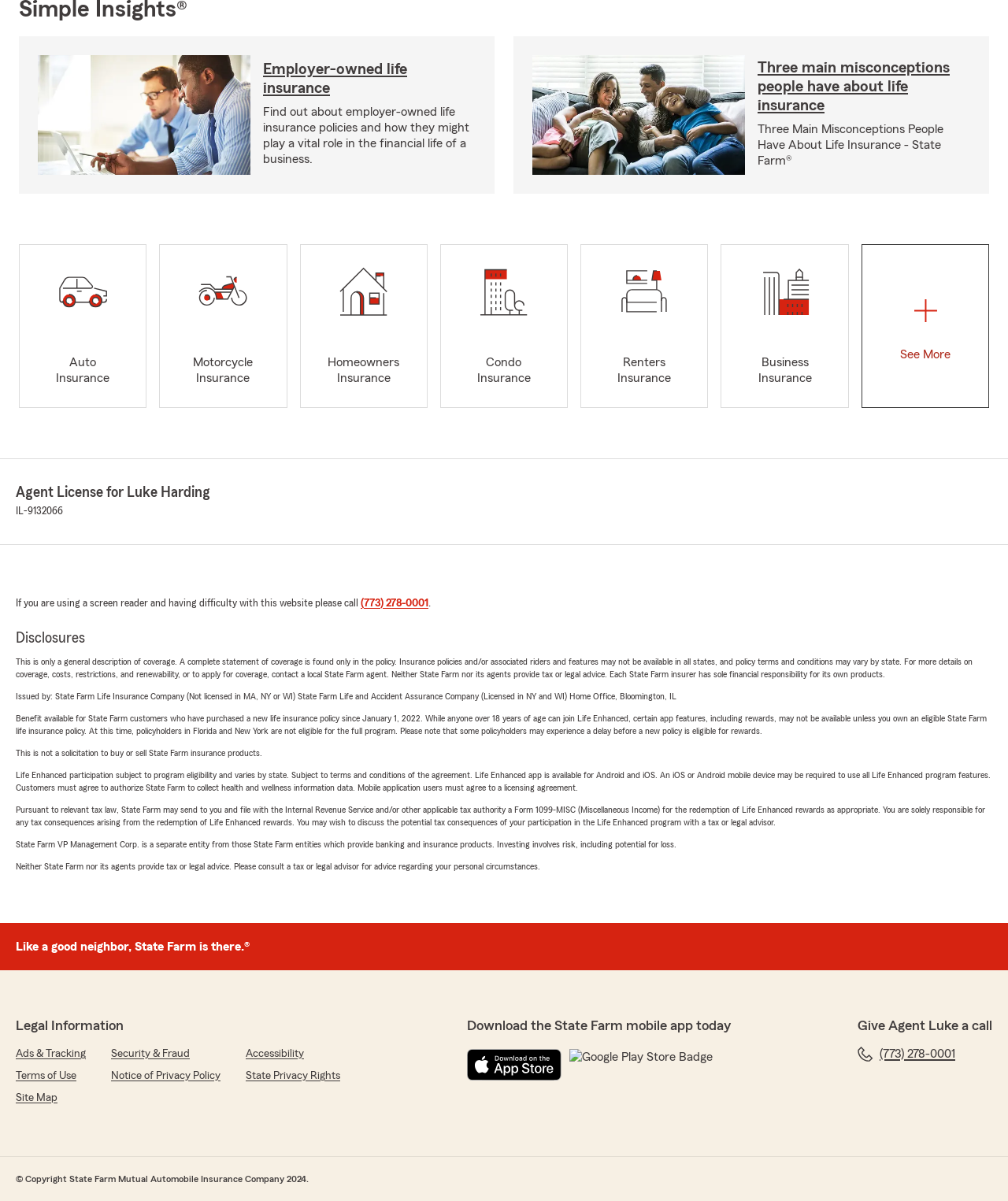From the given element description: "Notice of Privacy Policy", find the bounding box for the UI element. Provide the coordinates as four float numbers between 0 and 1, in the order [left, top, right, bottom].

[0.11, 0.889, 0.219, 0.902]